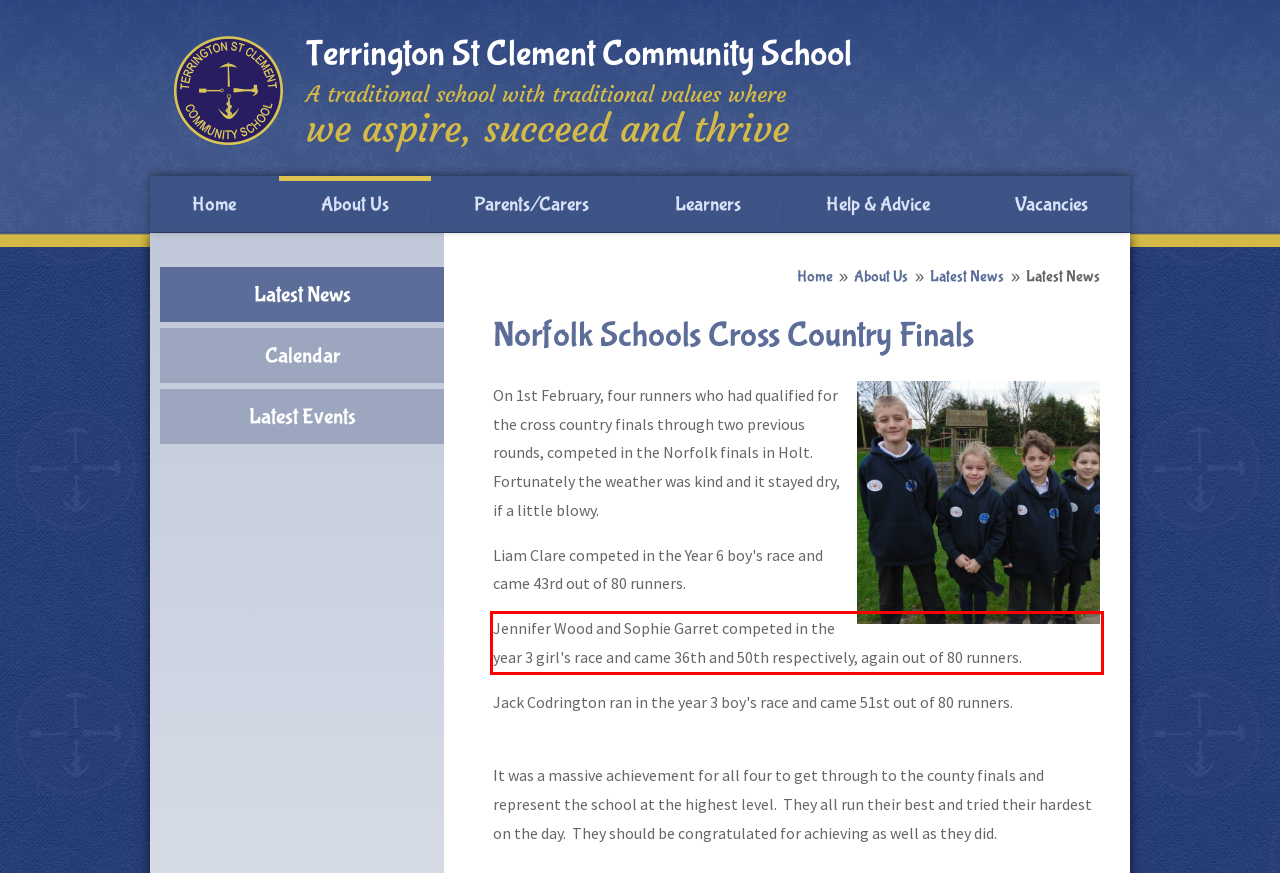The screenshot provided shows a webpage with a red bounding box. Apply OCR to the text within this red bounding box and provide the extracted content.

Jennifer Wood and Sophie Garret competed in the year 3 girl's race and came 36th and 50th respectively, again out of 80 runners.